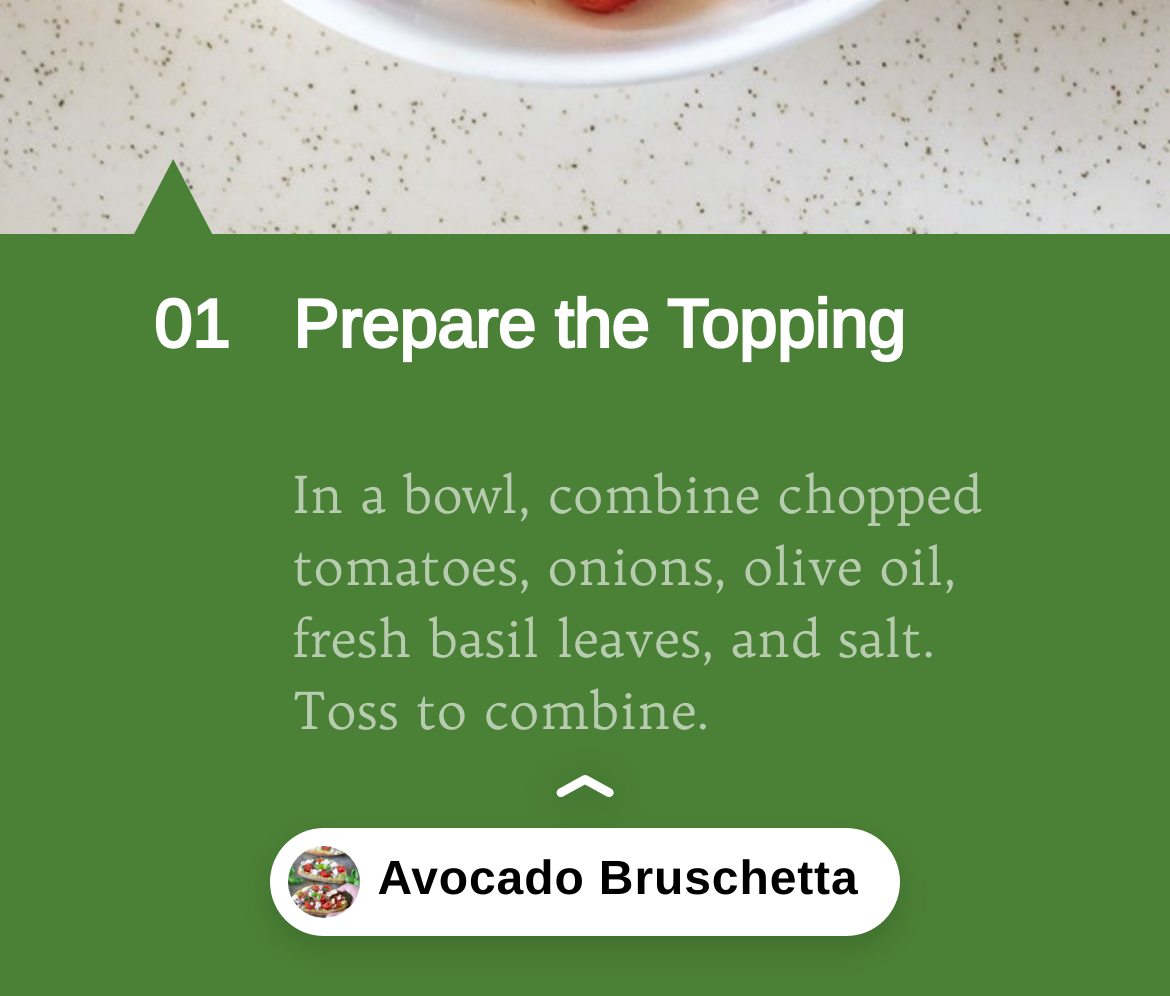Using the webpage screenshot and the element description AVOCADO BRUSCHETTA, determine the bounding box coordinates. Specify the coordinates in the format (top-left x, top-left y, bottom-right x, bottom-right y) with values ranging from 0 to 1.

[0.116, 0.562, 0.883, 0.77]